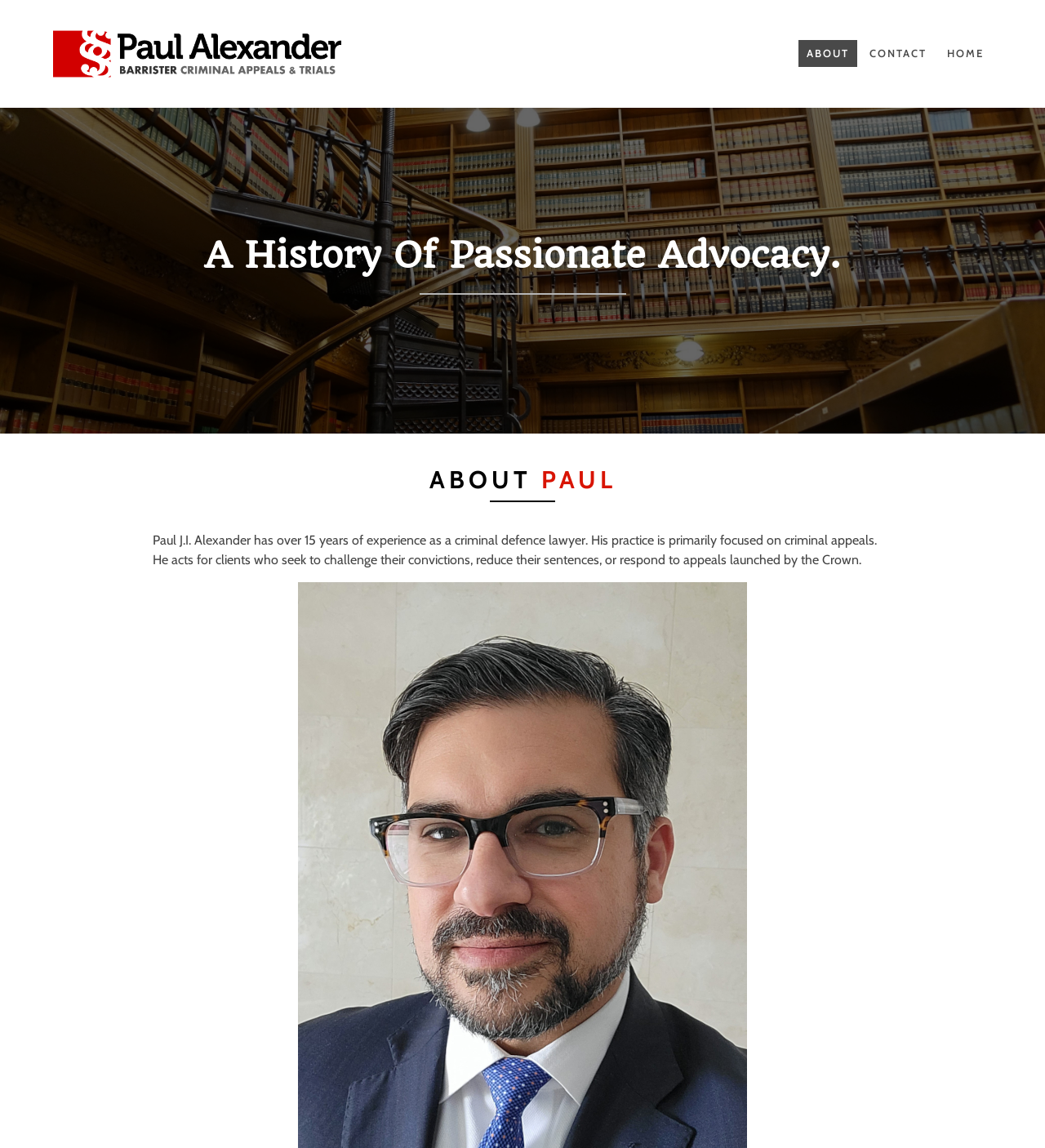What is the name of the person described on the webpage?
Respond with a short answer, either a single word or a phrase, based on the image.

Paul Alexander